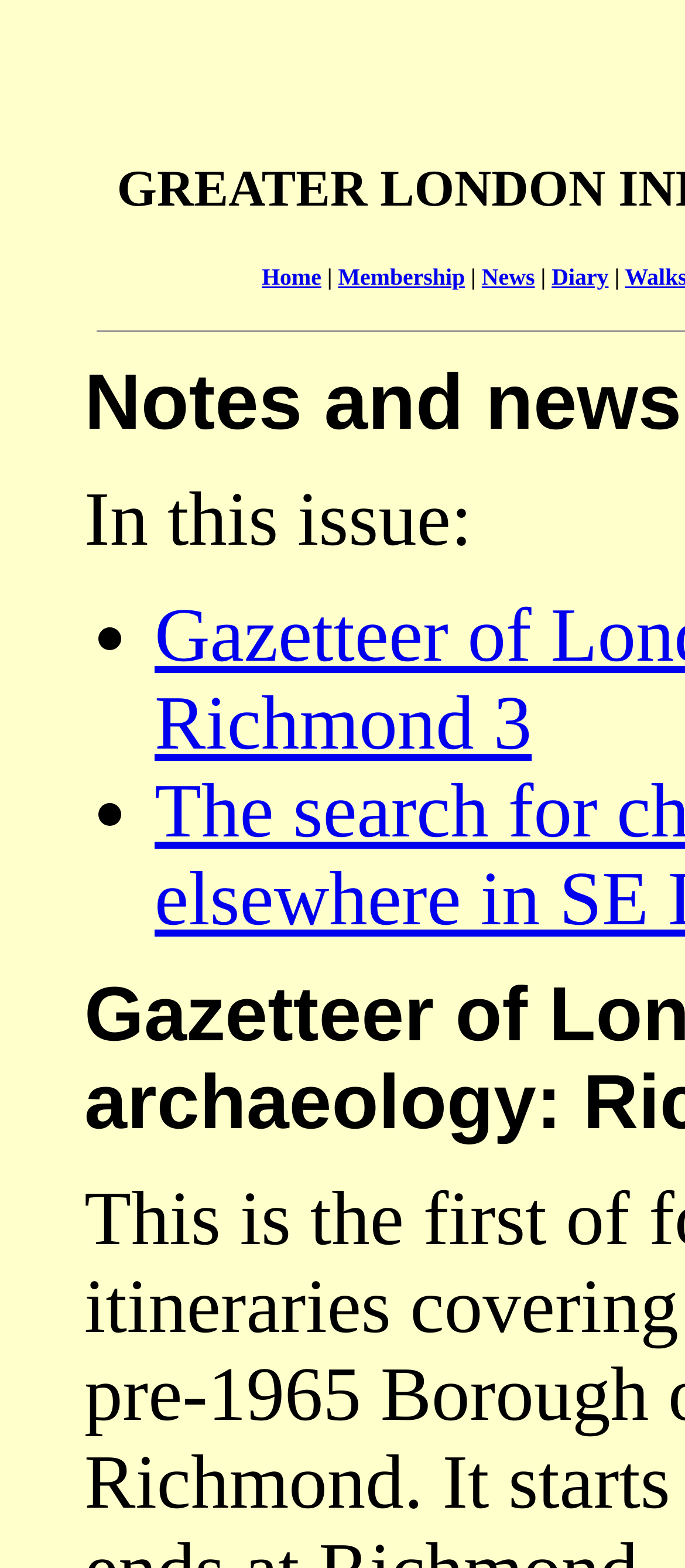Determine the bounding box for the HTML element described here: "Home". The coordinates should be given as [left, top, right, bottom] with each number being a float between 0 and 1.

None